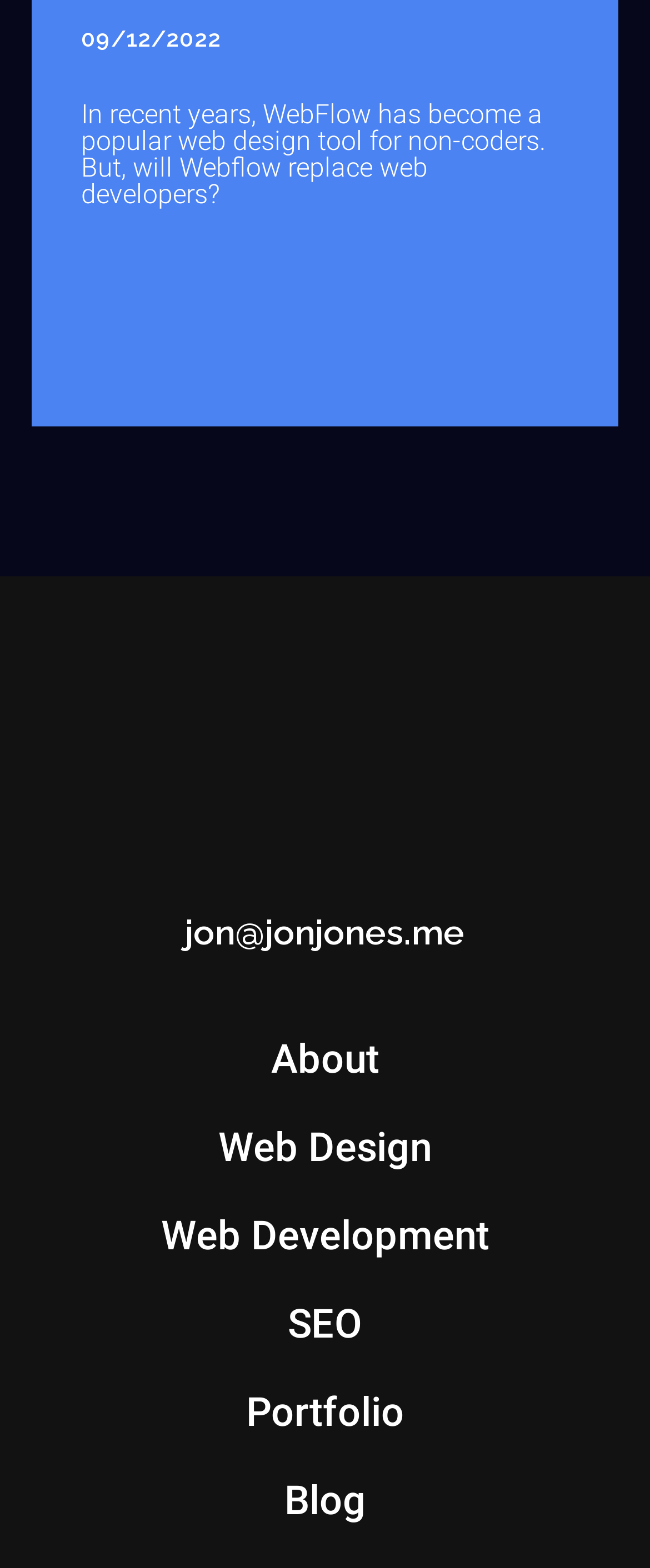Answer briefly with one word or phrase:
What are the main categories on the webpage?

About, Web Design, Web Development, SEO, Portfolio, Blog